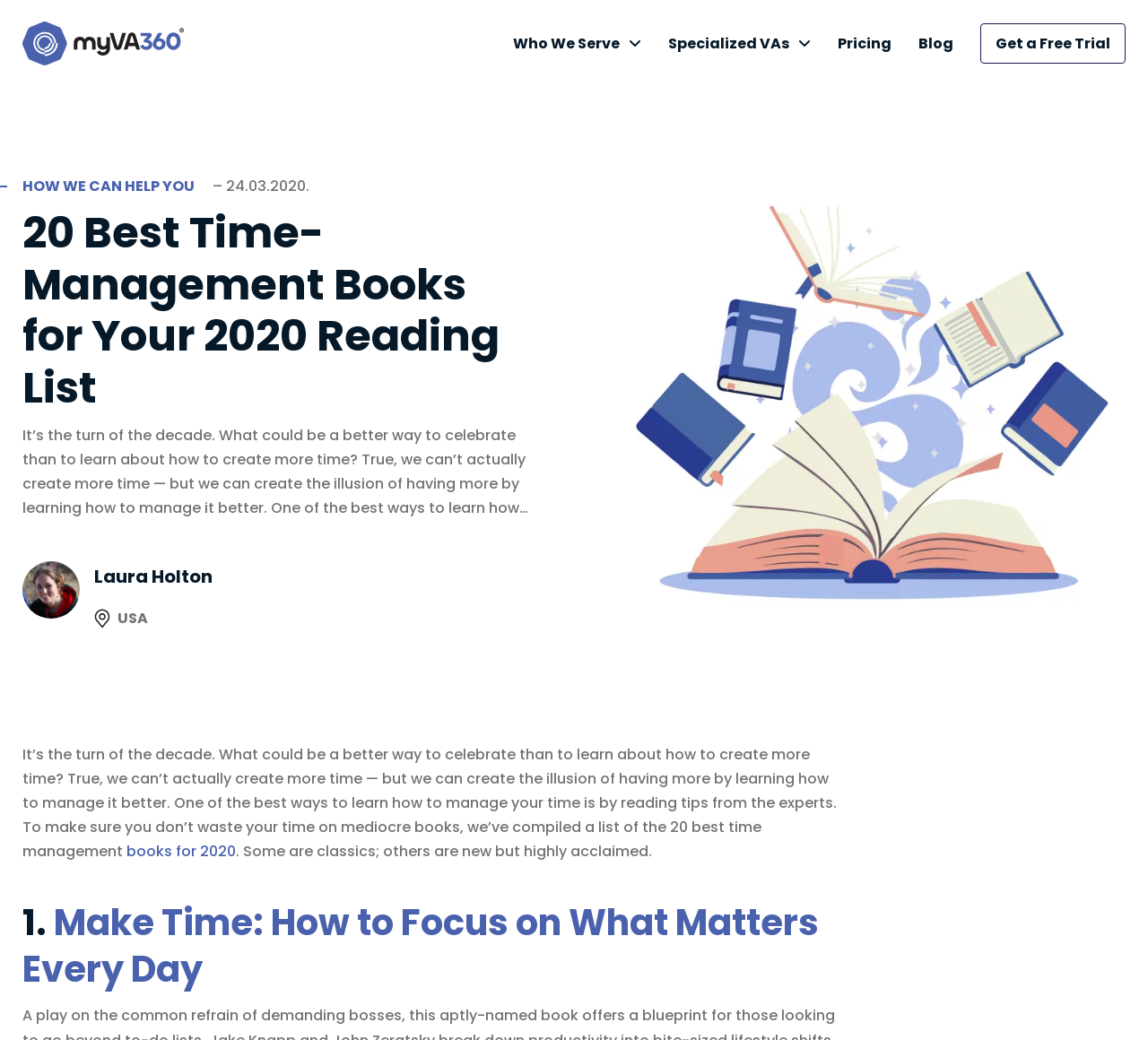Based on the element description See All, identify the bounding box of the UI element in the given webpage screenshot. The coordinates should be in the format (top-left x, top-left y, bottom-right x, bottom-right y) and must be between 0 and 1.

None